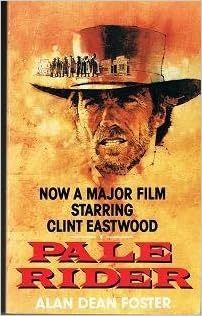Answer the question in a single word or phrase:
What is the dominant color of the background?

Sandy yellow